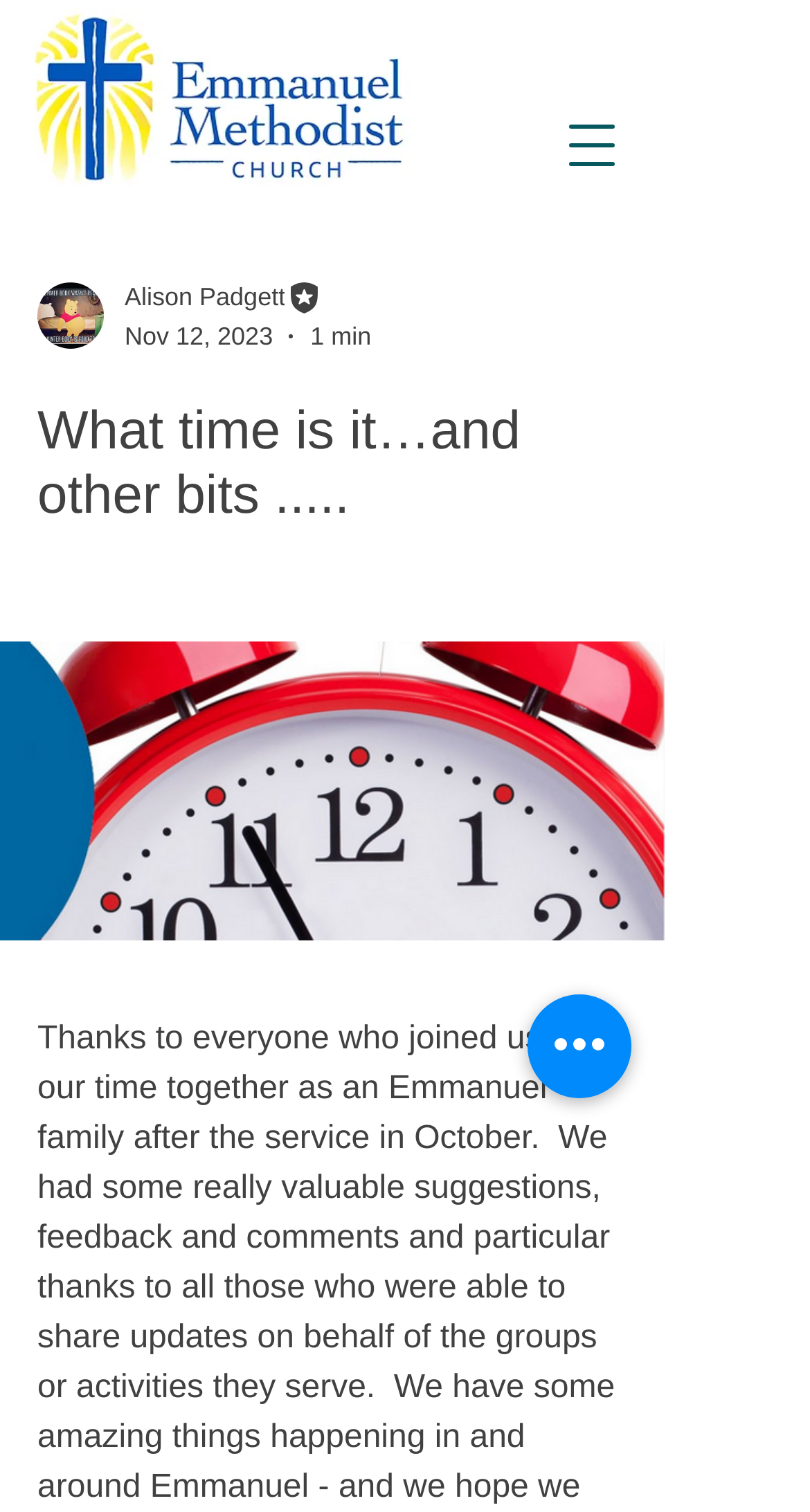Please provide the bounding box coordinates in the format (top-left x, top-left y, bottom-right x, bottom-right y). Remember, all values are floating point numbers between 0 and 1. What is the bounding box coordinate of the region described as: aria-label="Open navigation menu"

[0.667, 0.062, 0.795, 0.13]